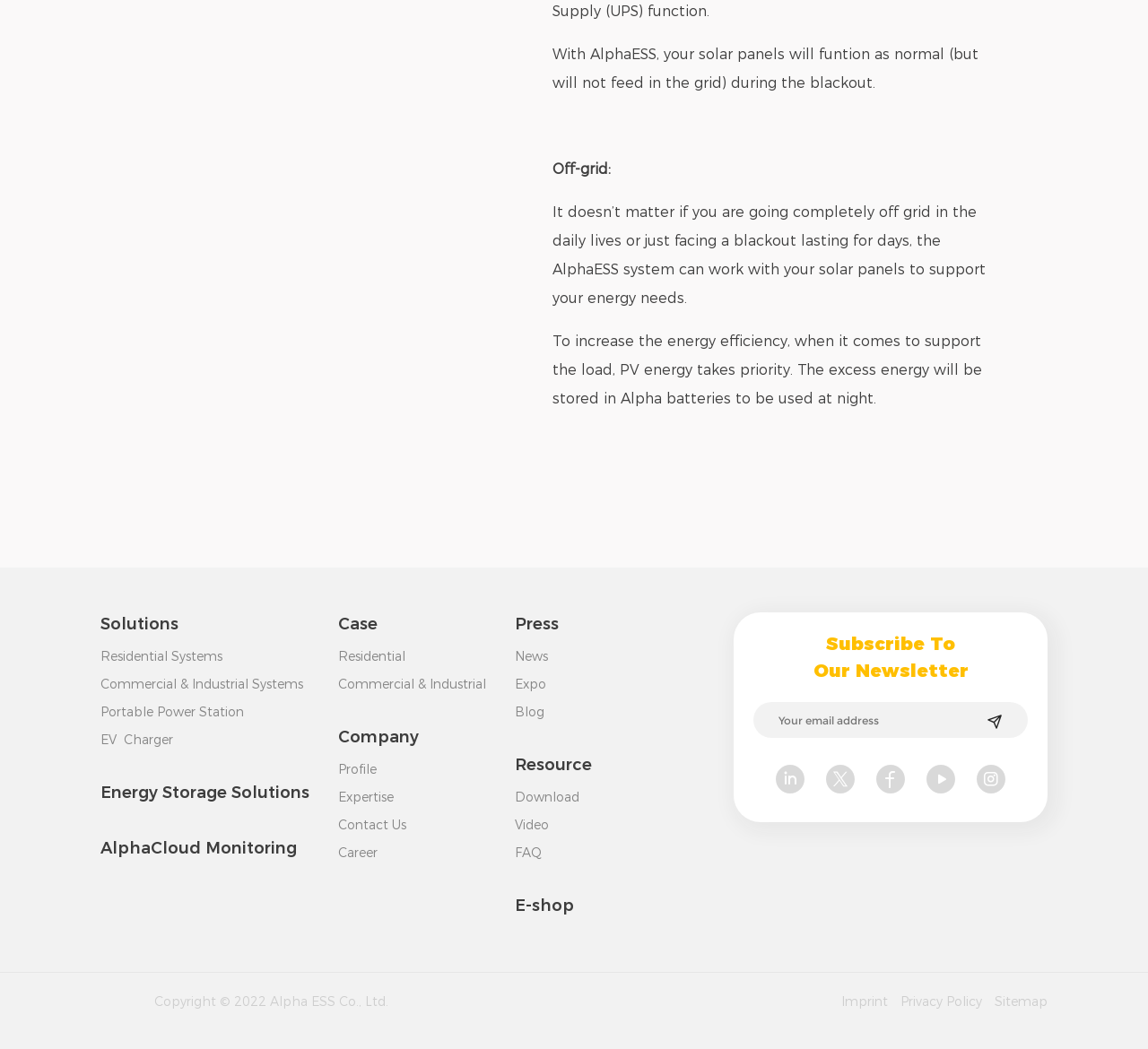Identify the bounding box coordinates of the region that should be clicked to execute the following instruction: "Visit the Residential Systems page".

[0.088, 0.617, 0.27, 0.635]